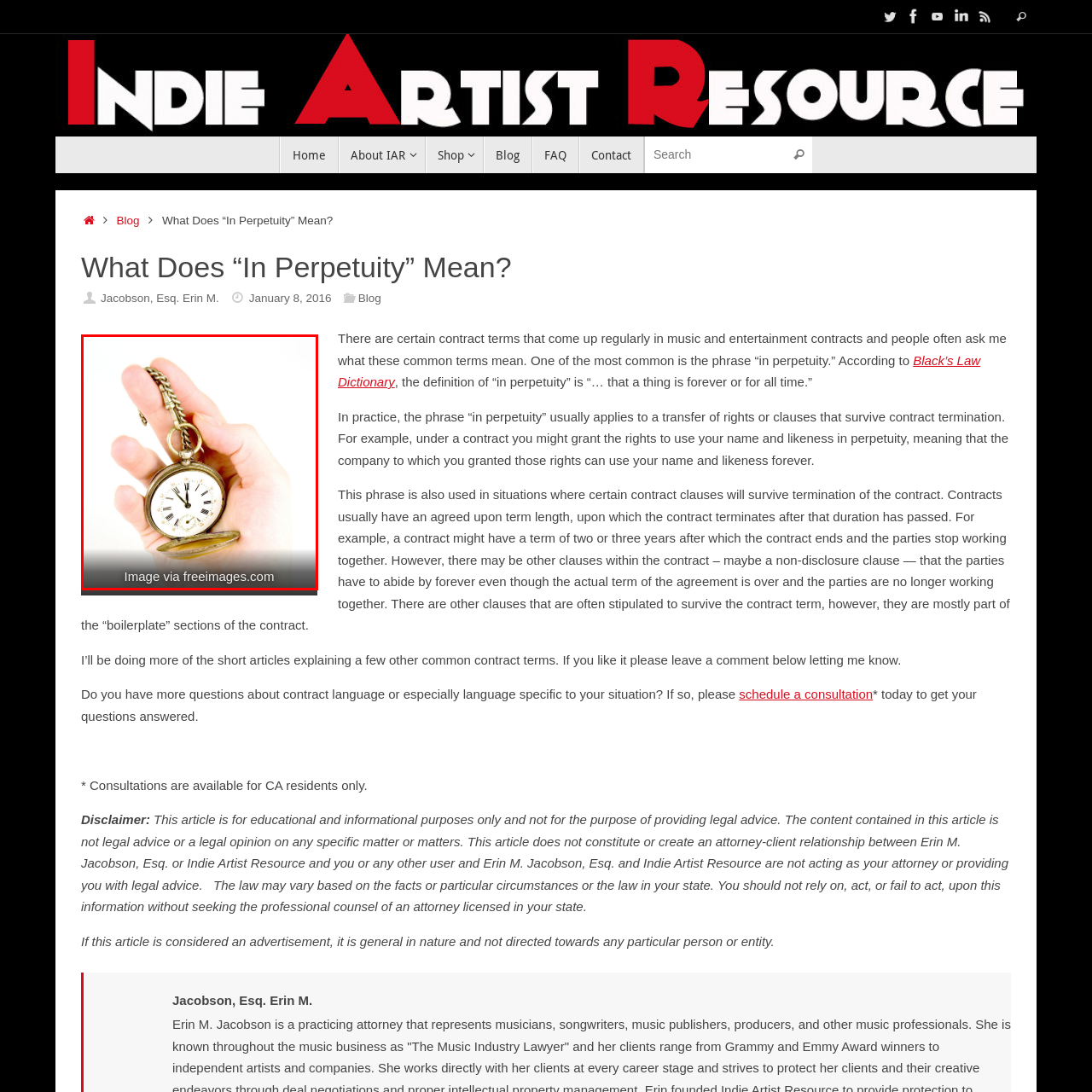View the element within the red boundary, What is the color of the watch's chain? 
Deliver your response in one word or phrase.

Silver